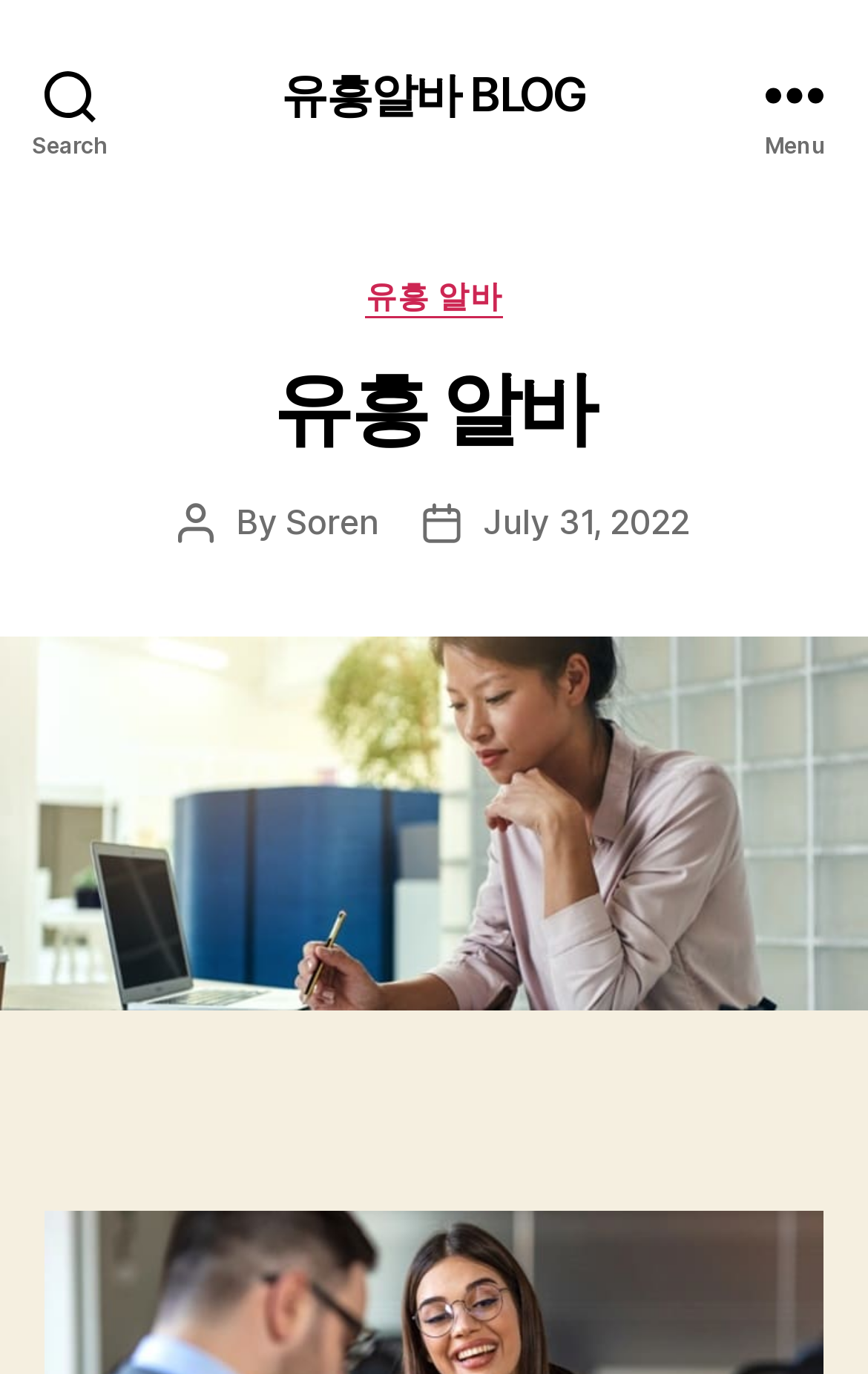Locate the bounding box of the UI element with the following description: "Menu".

[0.831, 0.0, 1.0, 0.136]